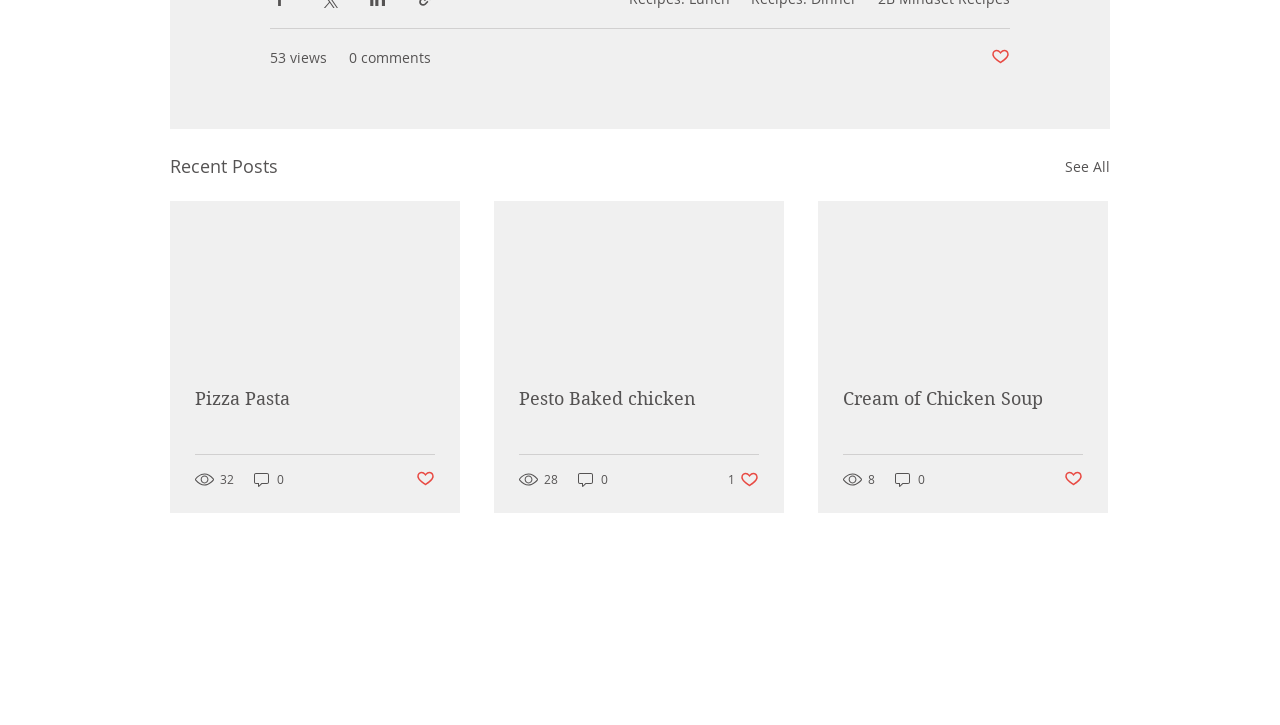Please identify the bounding box coordinates of the area that needs to be clicked to fulfill the following instruction: "Check views of a post."

[0.152, 0.648, 0.184, 0.674]